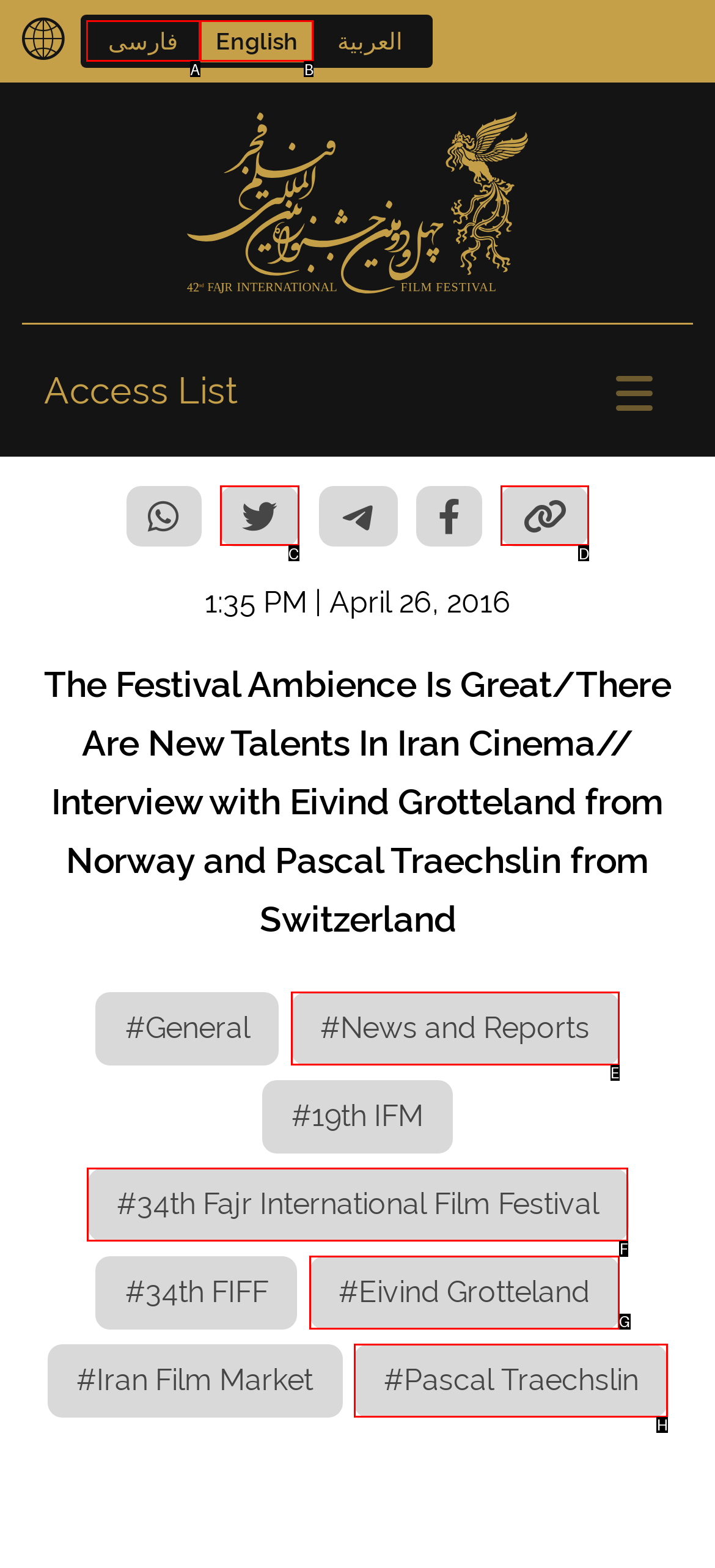Using the provided description: #34th Fajr International Film Festival, select the HTML element that corresponds to it. Indicate your choice with the option's letter.

F